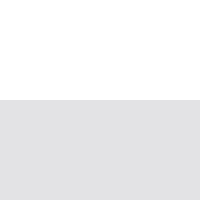Respond with a single word or phrase:
Where is Stuart Hoysted based?

Taunton